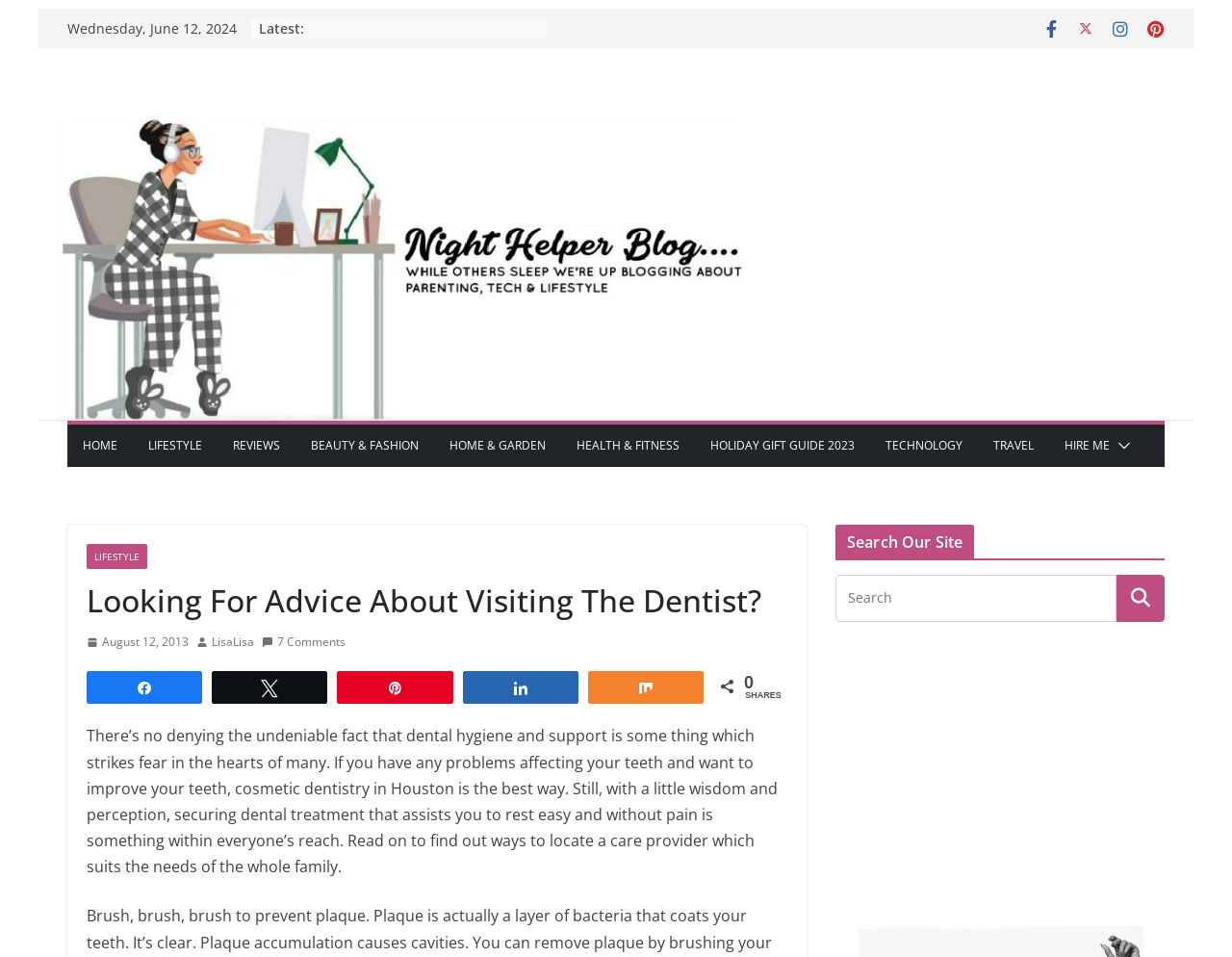Locate the UI element described by Health & Fitness in the provided webpage screenshot. Return the bounding box coordinates in the format (top-left x, top-left y, bottom-right x, bottom-right y), ensuring all values are between 0 and 1.

[0.468, 0.454, 0.552, 0.478]